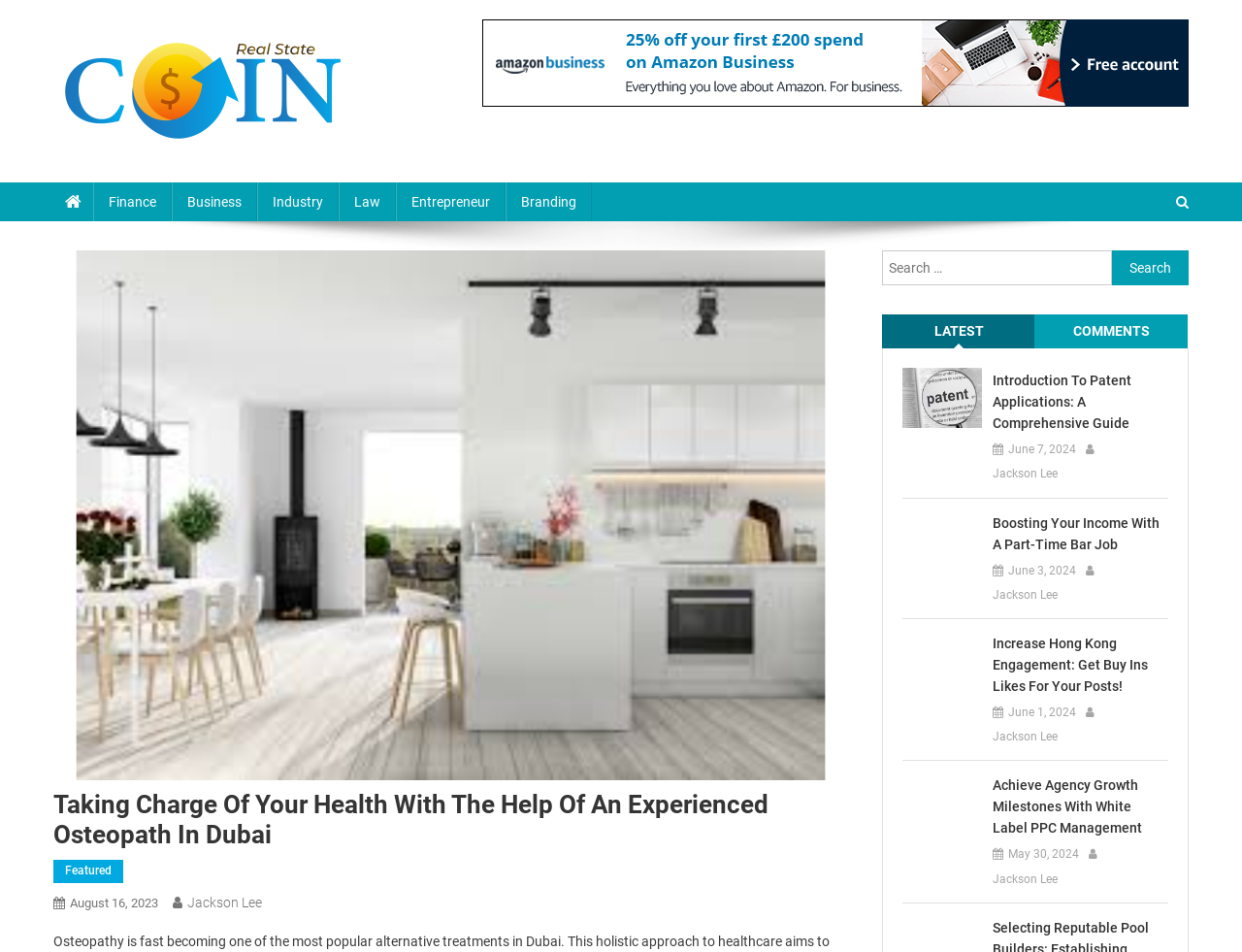Give a complete and precise description of the webpage's appearance.

The webpage appears to be a blog or news website, with a focus on various topics such as finance, business, industry, law, entrepreneurship, and branding. At the top of the page, there is a logo and a link to "Realstate Coin" on the left, accompanied by an image of the same name. Below this, there is a heading that reads "Unlocking the Potential of Investment".

On the top-right corner, there are several links to different categories, including "Finance", "Business", "Industry", "Law", "Entrepreneur", and "Branding". Below these links, there is a search bar with a button to search for specific content.

The main content of the page is divided into sections, with a heading that reads "Taking Charge Of Your Health With The Help Of An Experienced Osteopath In Dubai". Below this, there are links to "Featured" and a date "August 16, 2023", followed by the author's name "Jackson Lee".

Further down the page, there are several tabs, including "LATEST" and "COMMENTS", which appear to be navigation options for the content. Below these tabs, there are several article summaries, each with a heading, a link to the full article, a date, and the author's name. The articles appear to be related to various topics, including patent applications, part-time jobs, and social media engagement.

Overall, the webpage has a clean and organized layout, with clear headings and concise text. The use of links and tabs makes it easy to navigate and find specific content.